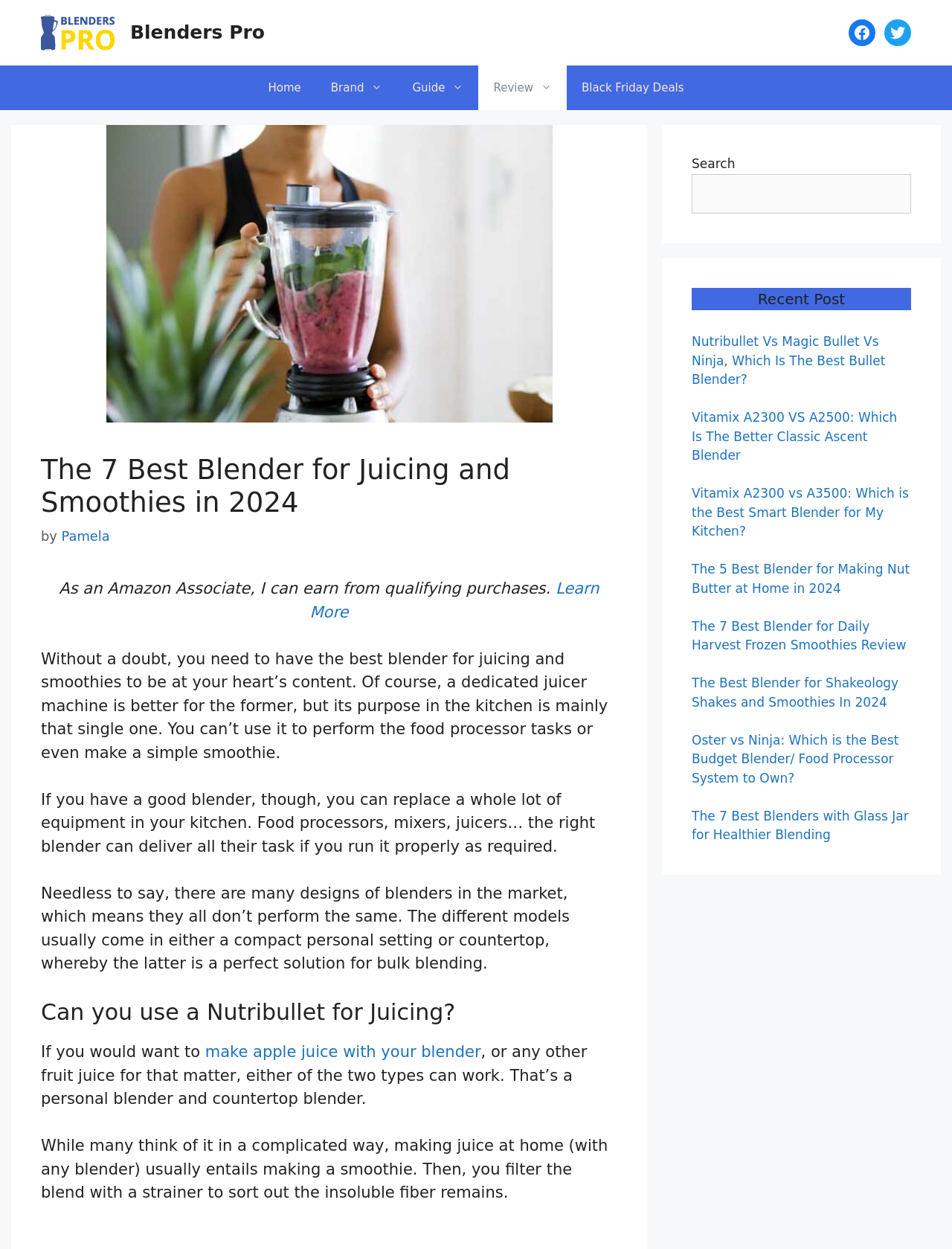Find the bounding box coordinates of the area to click in order to follow the instruction: "Read the review of the 7 best blender for juicing and smoothies".

[0.043, 0.363, 0.648, 0.416]